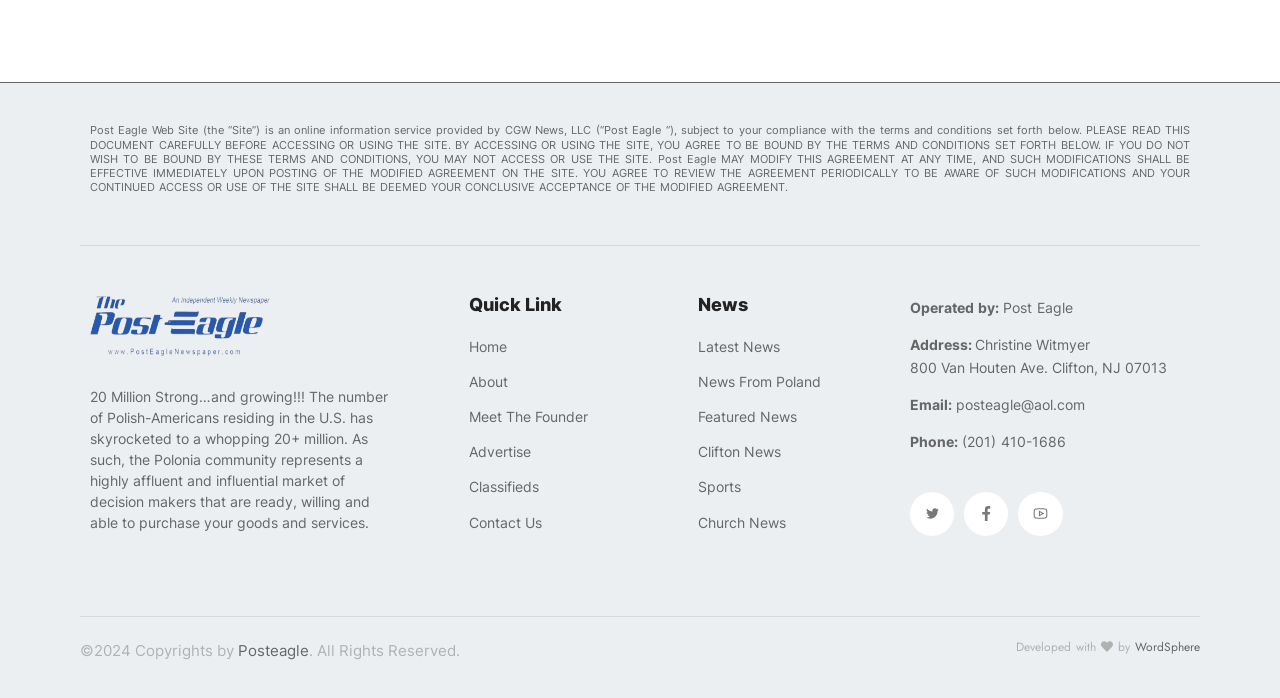Provide the bounding box coordinates for the specified HTML element described in this description: "Meet The Founder". The coordinates should be four float numbers ranging from 0 to 1, in the format [left, top, right, bottom].

[0.366, 0.579, 0.53, 0.615]